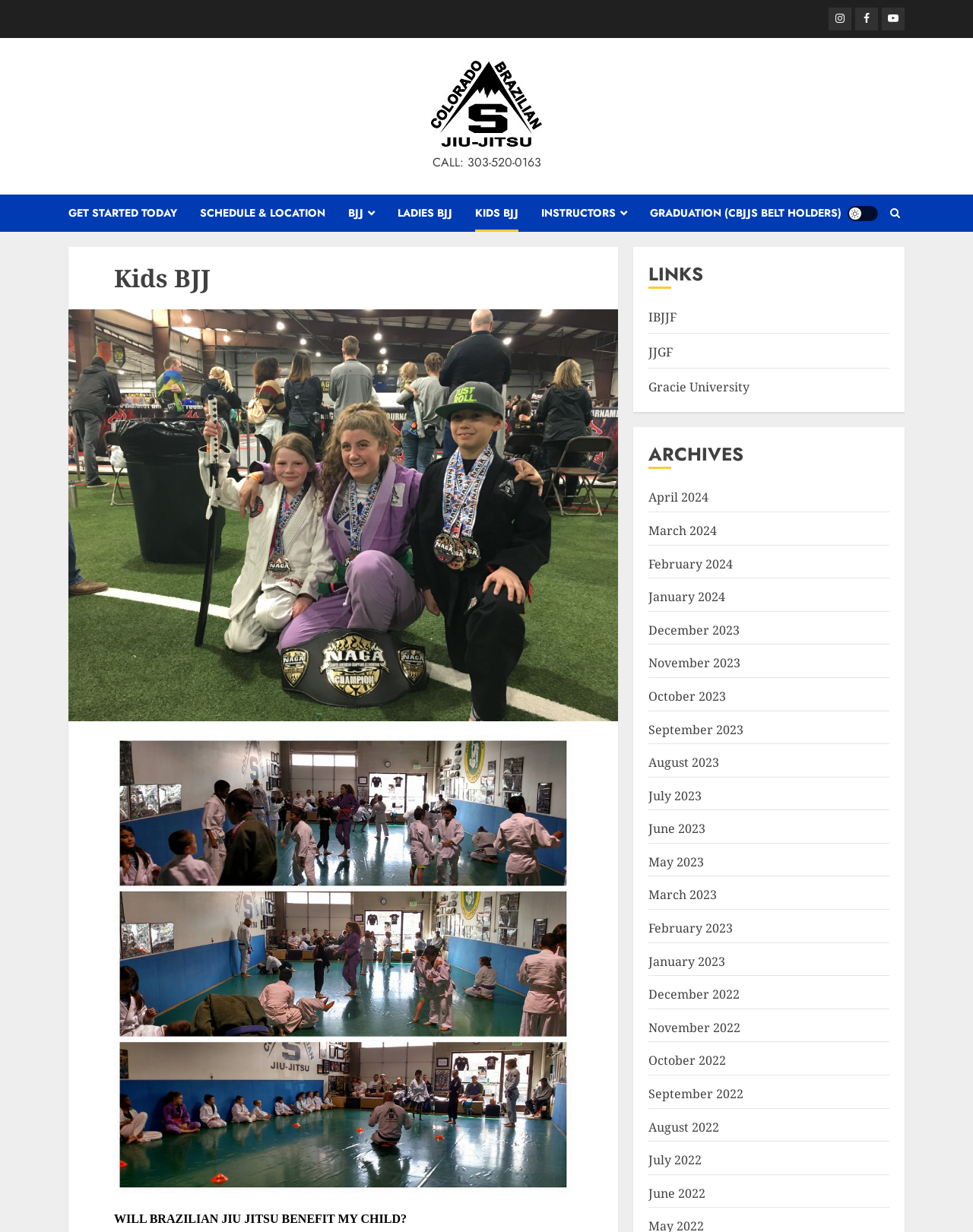What is the name of the image that shows a panorama of a kids class?
Give a one-word or short phrase answer based on the image.

Kids Class Panorama 03-05-2016